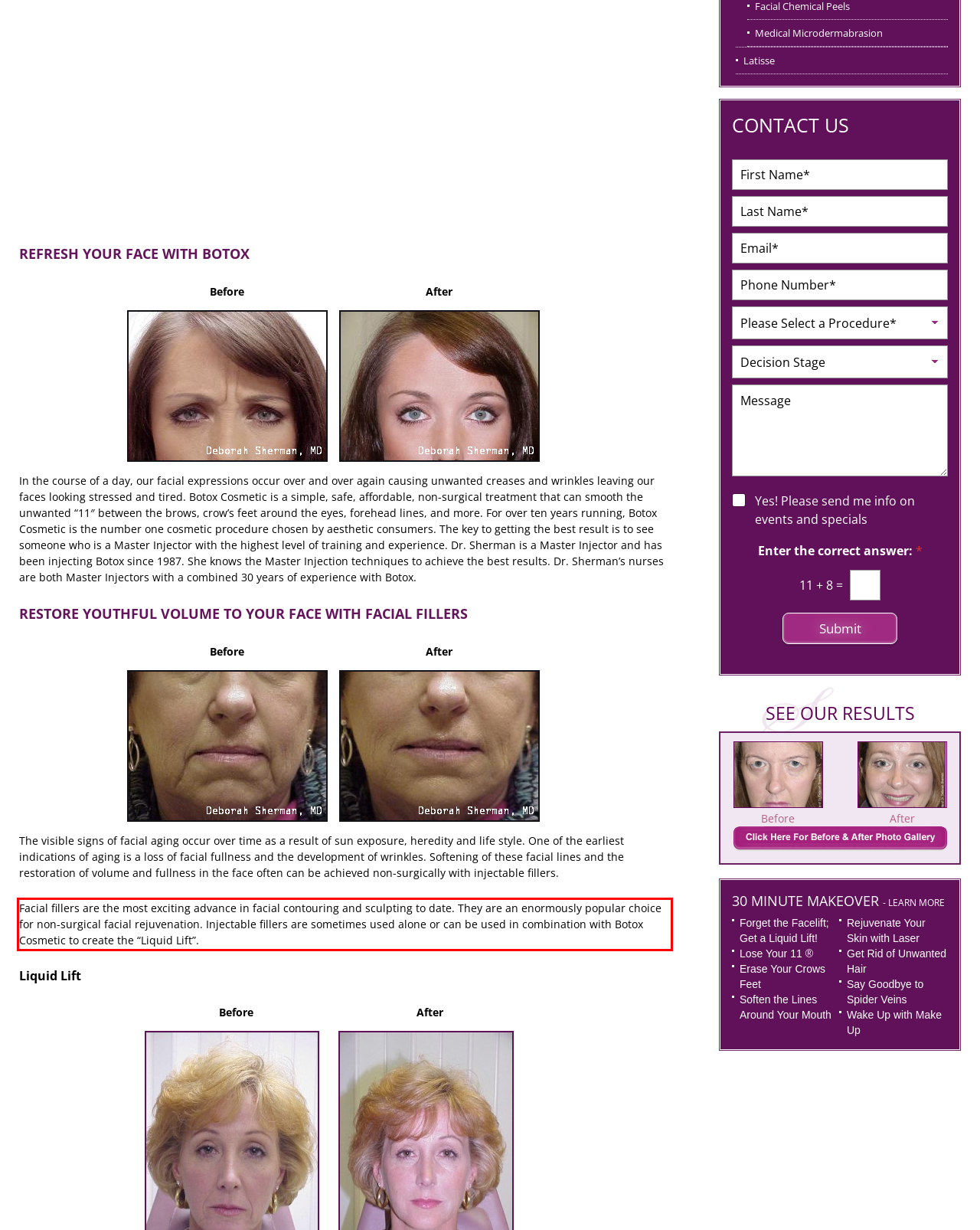Look at the provided screenshot of the webpage and perform OCR on the text within the red bounding box.

Facial fillers are the most exciting advance in facial contouring and sculpting to date. They are an enormously popular choice for non-surgical facial rejuvenation. Injectable fillers are sometimes used alone or can be used in combination with Botox Cosmetic to create the “Liquid Lift”.